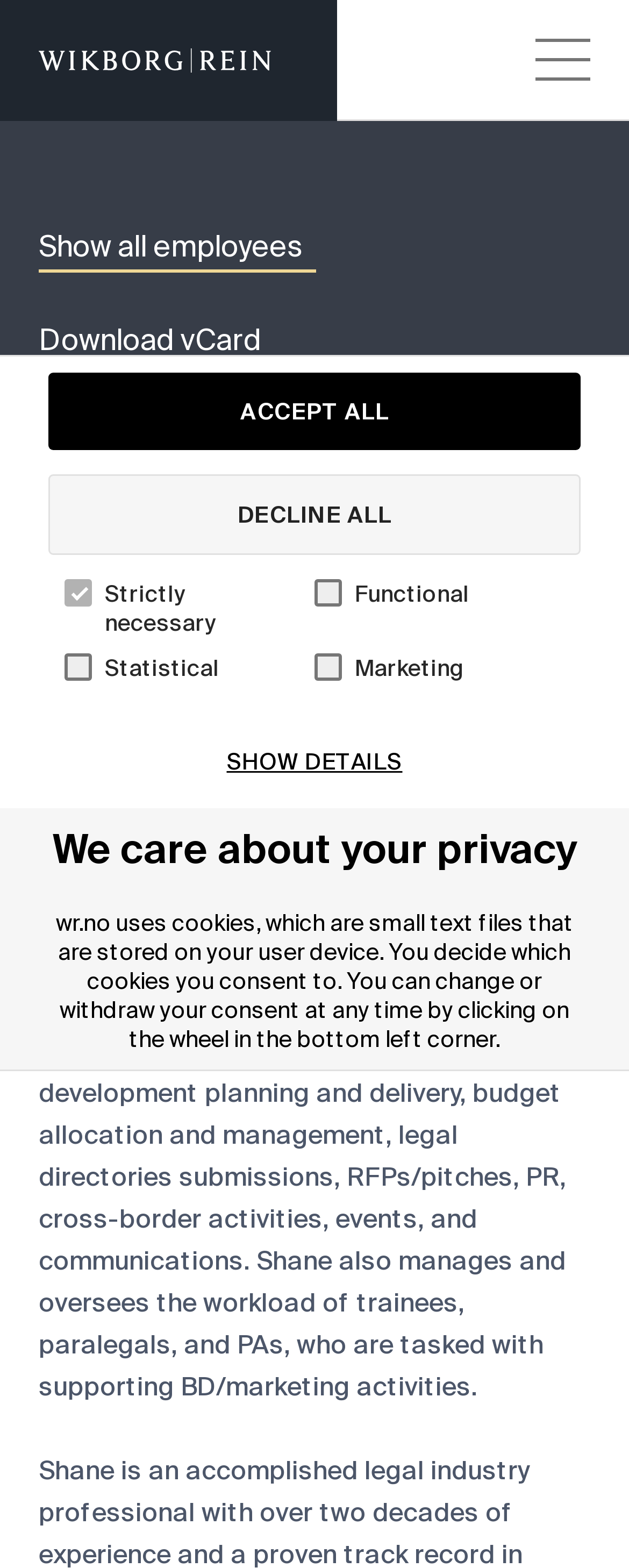Using the provided element description, identify the bounding box coordinates as (top-left x, top-left y, bottom-right x, bottom-right y). Ensure all values are between 0 and 1. Description: parent_node: Functional aria-label="Functional" name="tabs"

[0.0, 0.862, 0.033, 0.876]